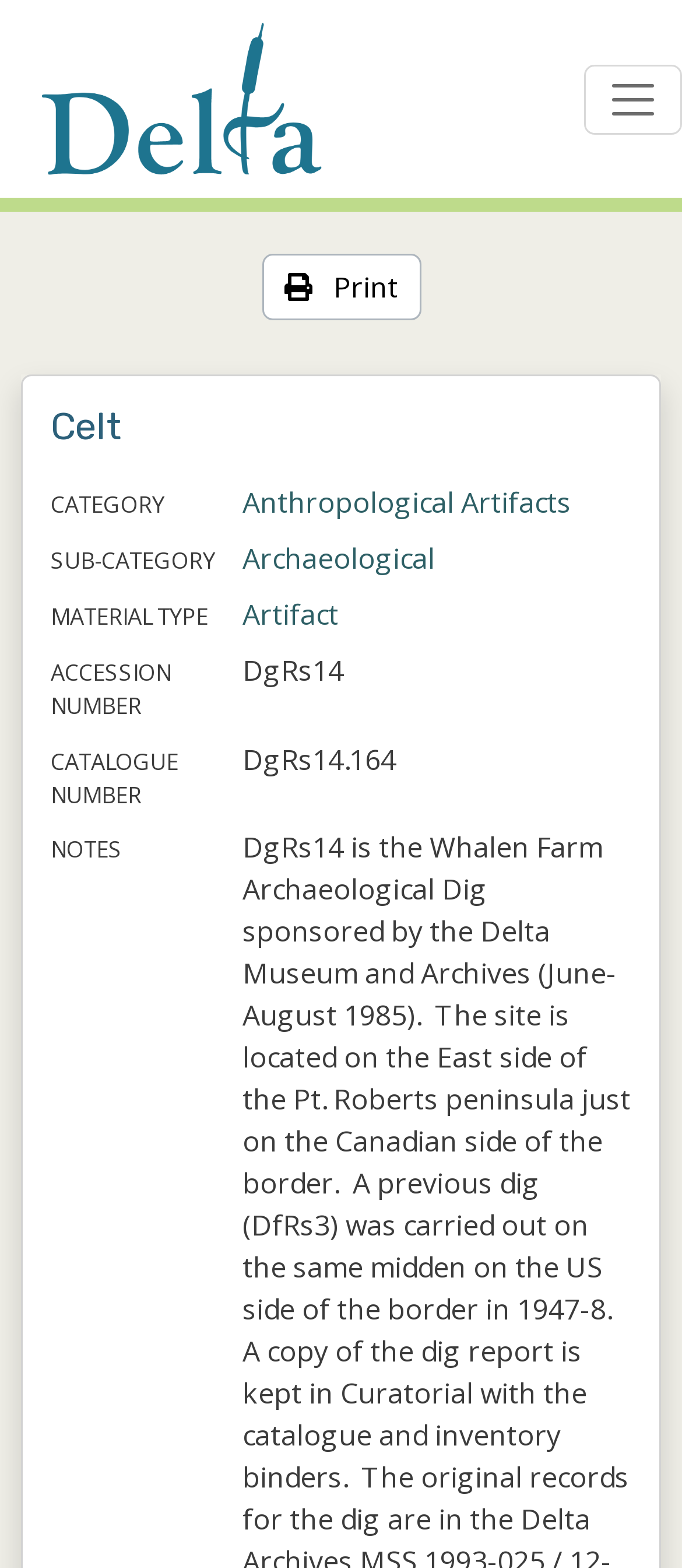From the webpage screenshot, predict the bounding box of the UI element that matches this description: "alt="Andornot Consulting Inc."".

[0.0, 0.009, 0.595, 0.118]